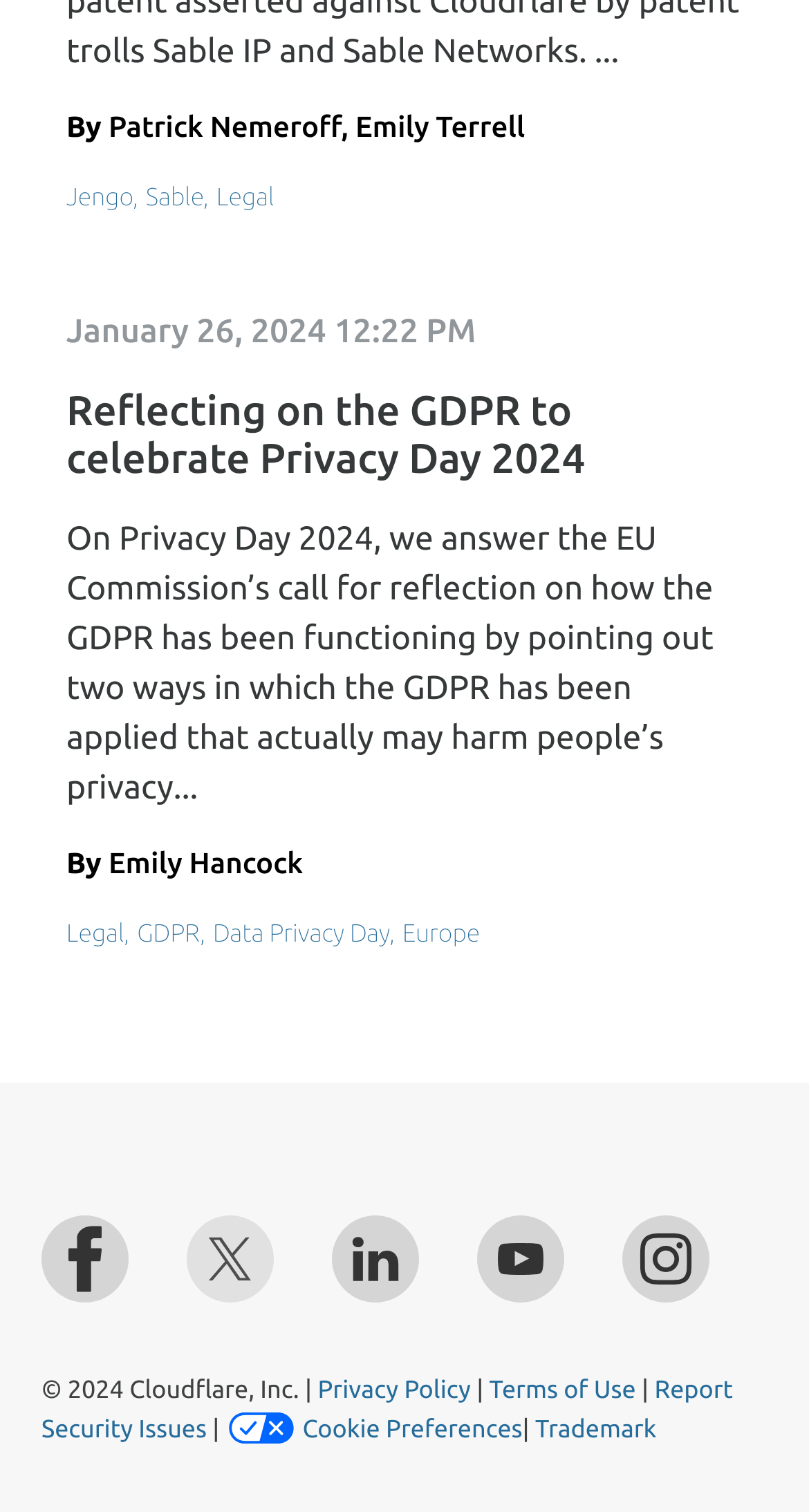Identify the bounding box coordinates of the area you need to click to perform the following instruction: "Read the Privacy Policy of Cloudflare, Inc.".

[0.385, 0.911, 0.589, 0.929]